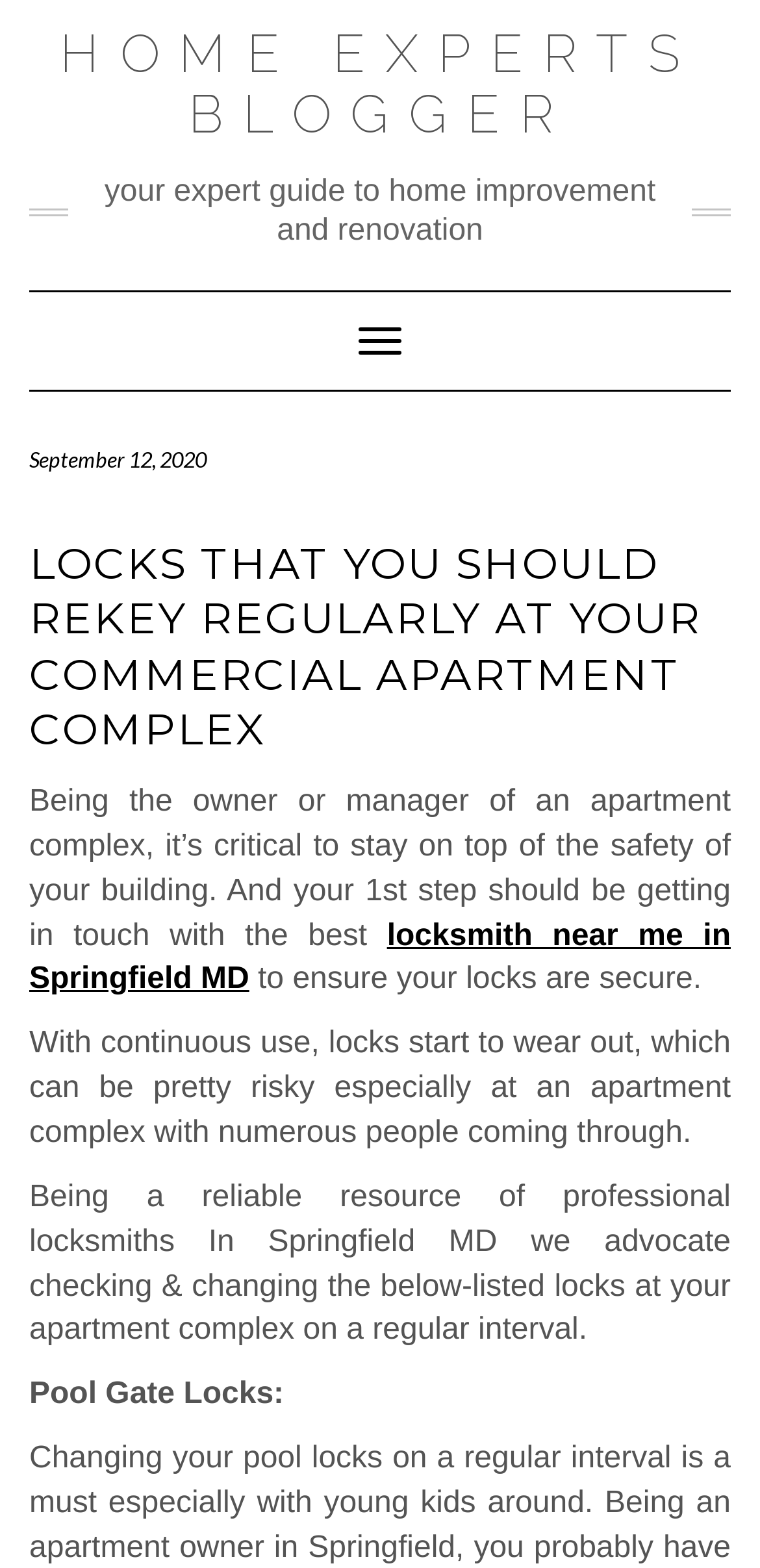Give a detailed account of the webpage's layout and content.

The webpage appears to be a blog post about the importance of rekeying locks at a commercial apartment complex. At the top left of the page, there is a link to "HOME EXPERTS BLOGGER" with a brief description "your expert guide to home improvement and renovation" to its right. Below this, there is a navigation menu with a "Toggle Navigation" button.

The main content of the page starts with a heading "LOCKS THAT YOU SHOULD REKEY REGULARLY AT YOUR COMMERCIAL APARTMENT COMPLEX" followed by a paragraph of text that explains the importance of prioritizing safety in an apartment complex. This paragraph includes a link to "locksmith near me in Springfield MD" and continues to discuss the risks of worn-out locks.

Further down, there is a section that advises checking and changing certain locks at the apartment complex regularly. This section starts with a paragraph of text and is followed by a subheading "Pool Gate Locks:". There are no images on the page.